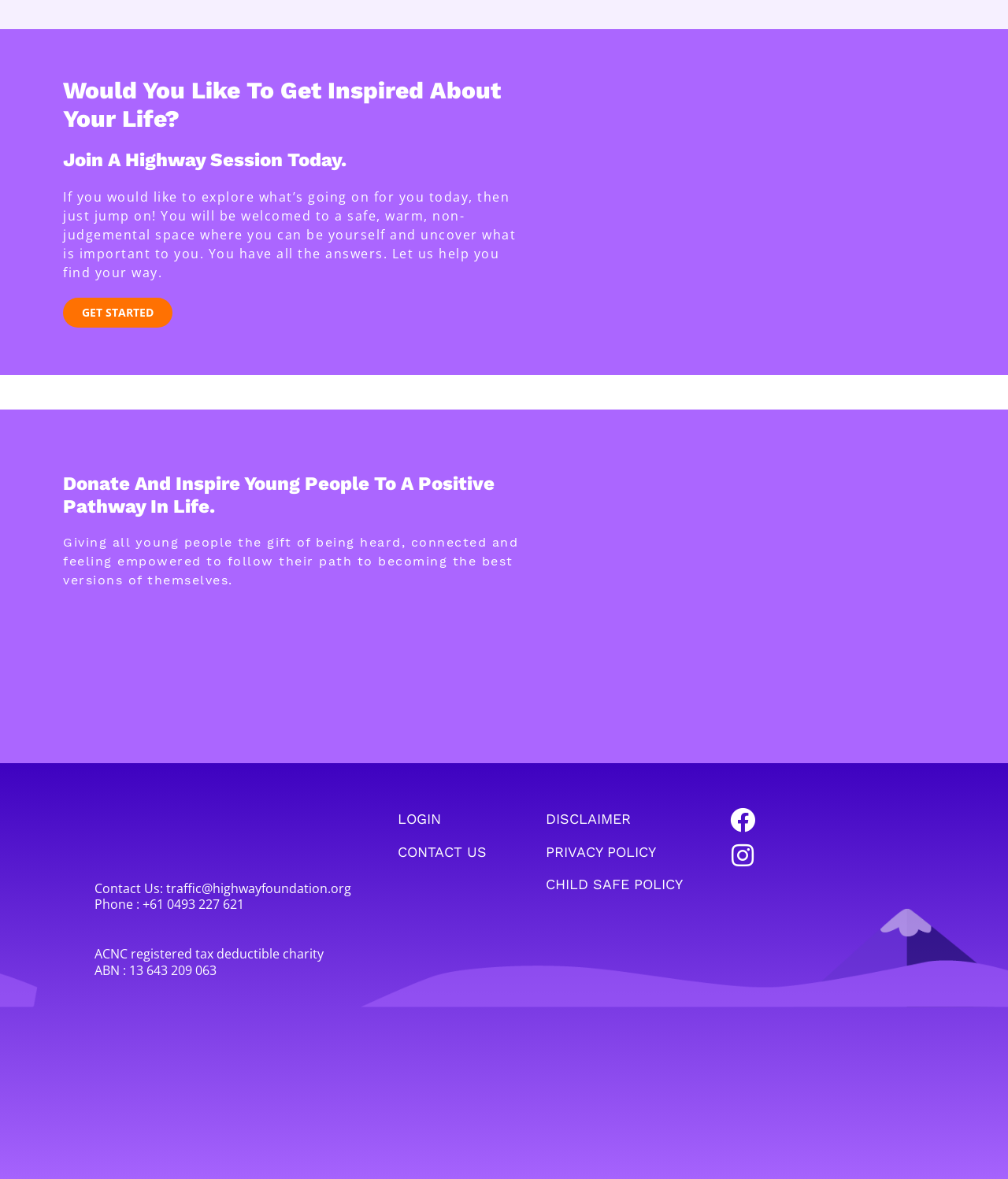Find the bounding box coordinates of the element you need to click on to perform this action: 'Log in to your account'. The coordinates should be represented by four float values between 0 and 1, in the format [left, top, right, bottom].

[0.395, 0.687, 0.438, 0.701]